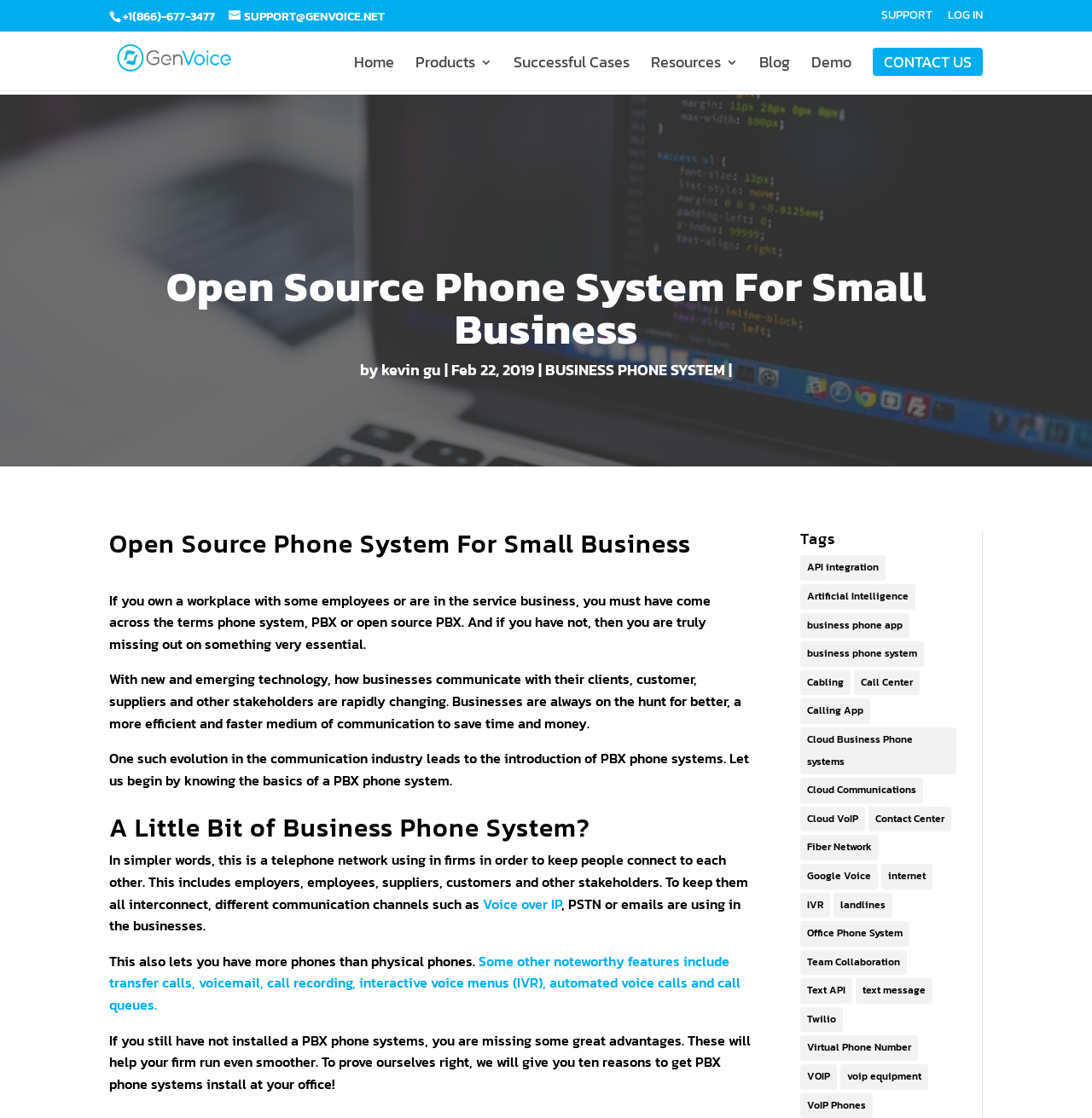Locate the bounding box coordinates of the clickable region to complete the following instruction: "Read the article about open source phone system."

[0.1, 0.475, 0.689, 0.506]